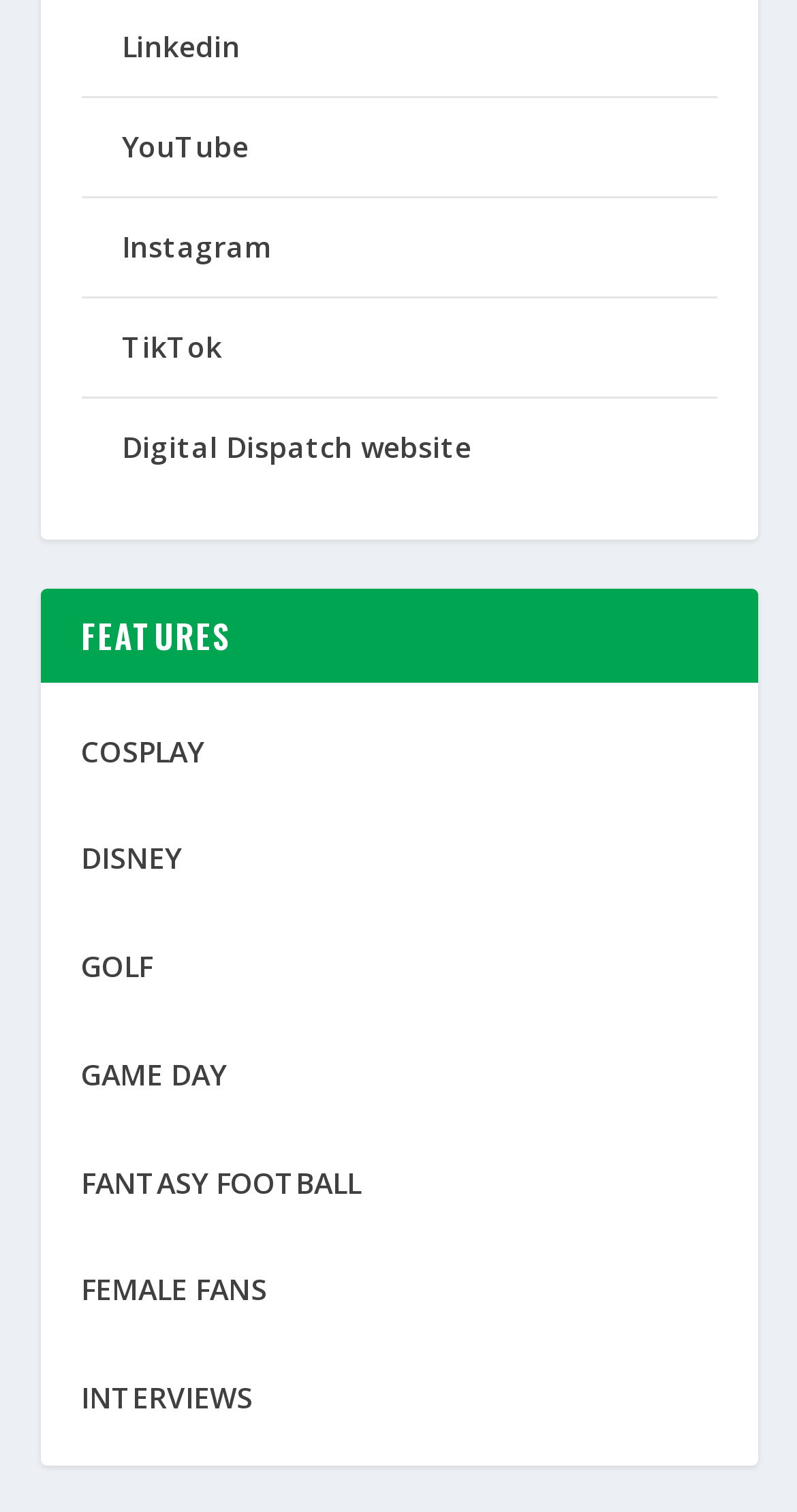Identify the bounding box coordinates of the clickable section necessary to follow the following instruction: "explore FEATURES". The coordinates should be presented as four float numbers from 0 to 1, i.e., [left, top, right, bottom].

[0.05, 0.389, 0.95, 0.451]